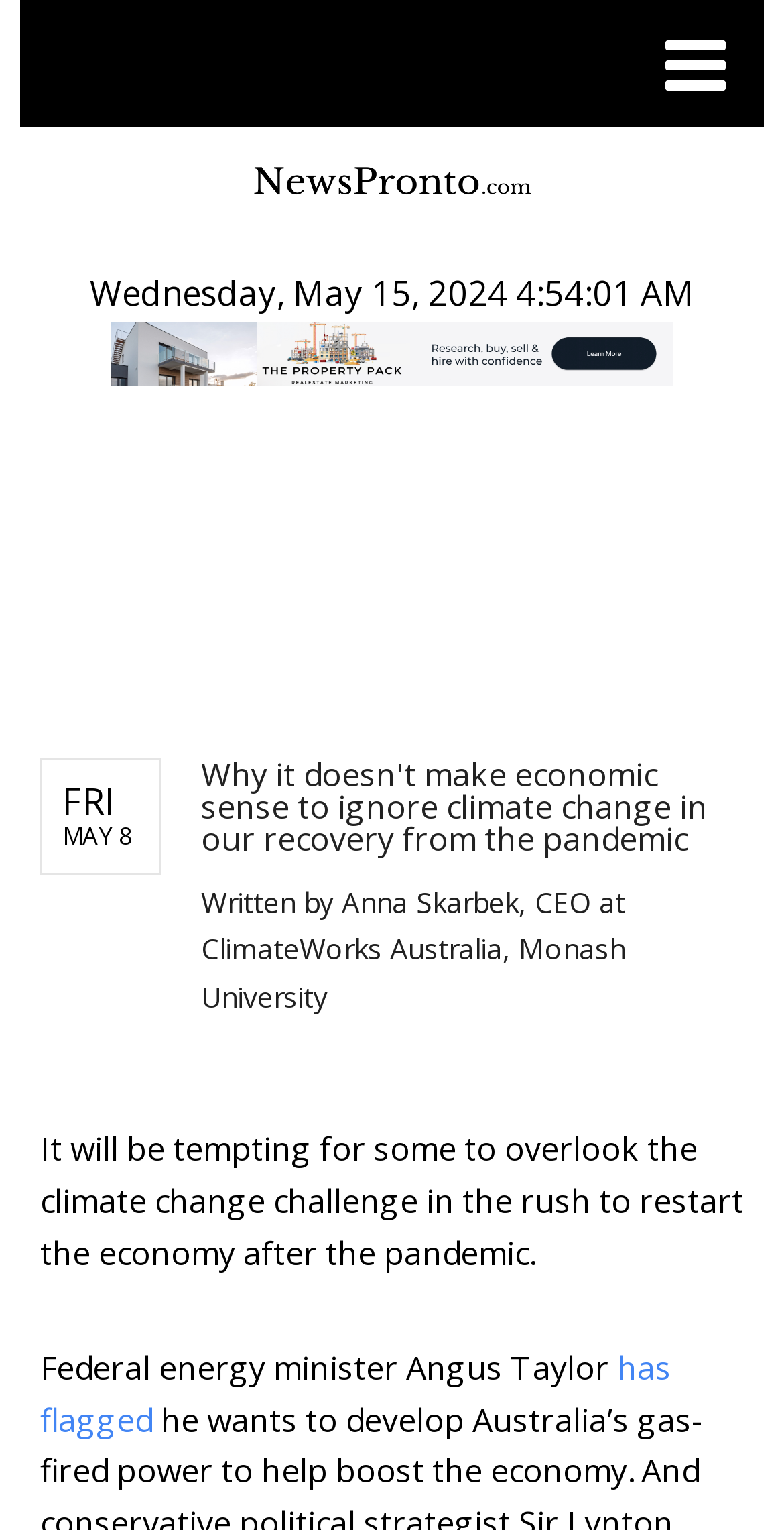Bounding box coordinates should be in the format (top-left x, top-left y, bottom-right x, bottom-right y) and all values should be floating point numbers between 0 and 1. Determine the bounding box coordinate for the UI element described as: parent_node: Email * aria-describedby="email-notes" name="email"

None